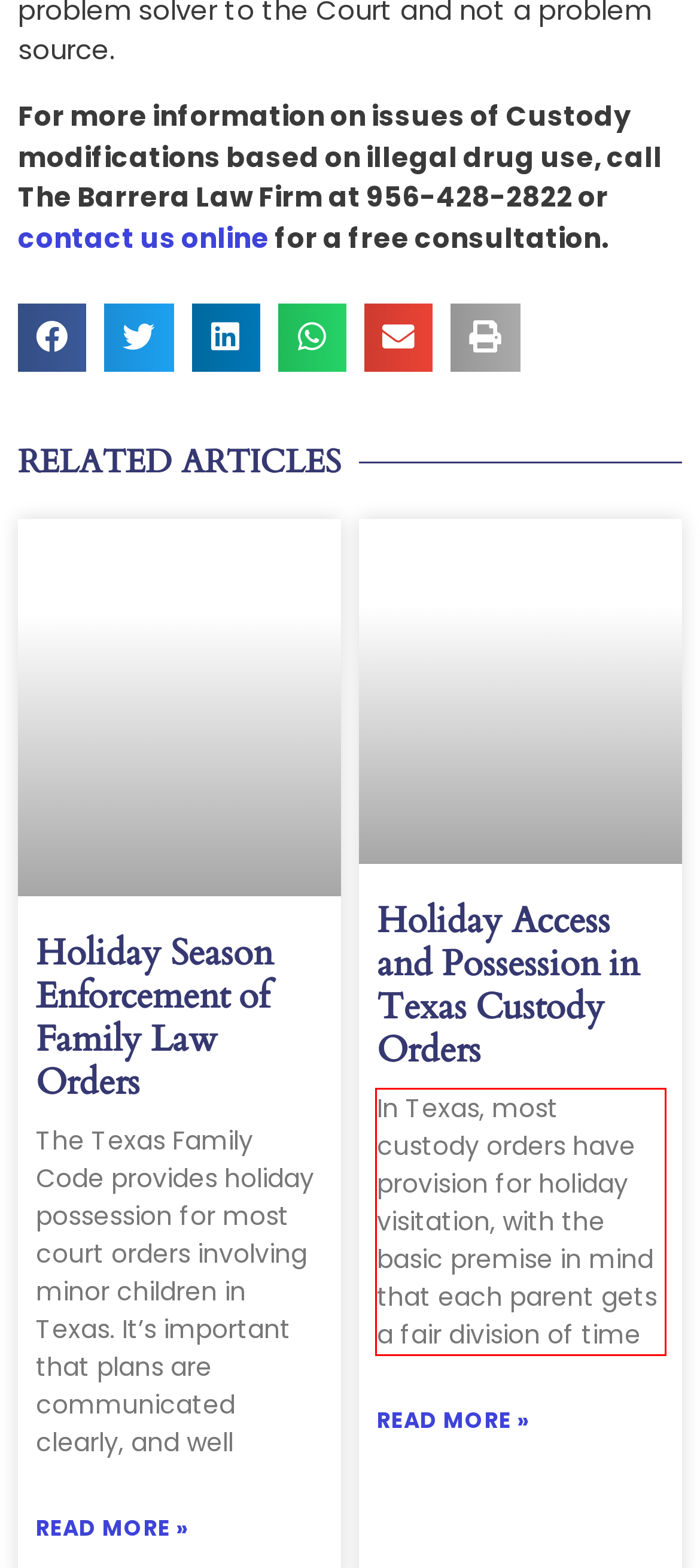In the given screenshot, locate the red bounding box and extract the text content from within it.

In Texas, most custody orders have provision for holiday visitation, with the basic premise in mind that each parent gets a fair division of time